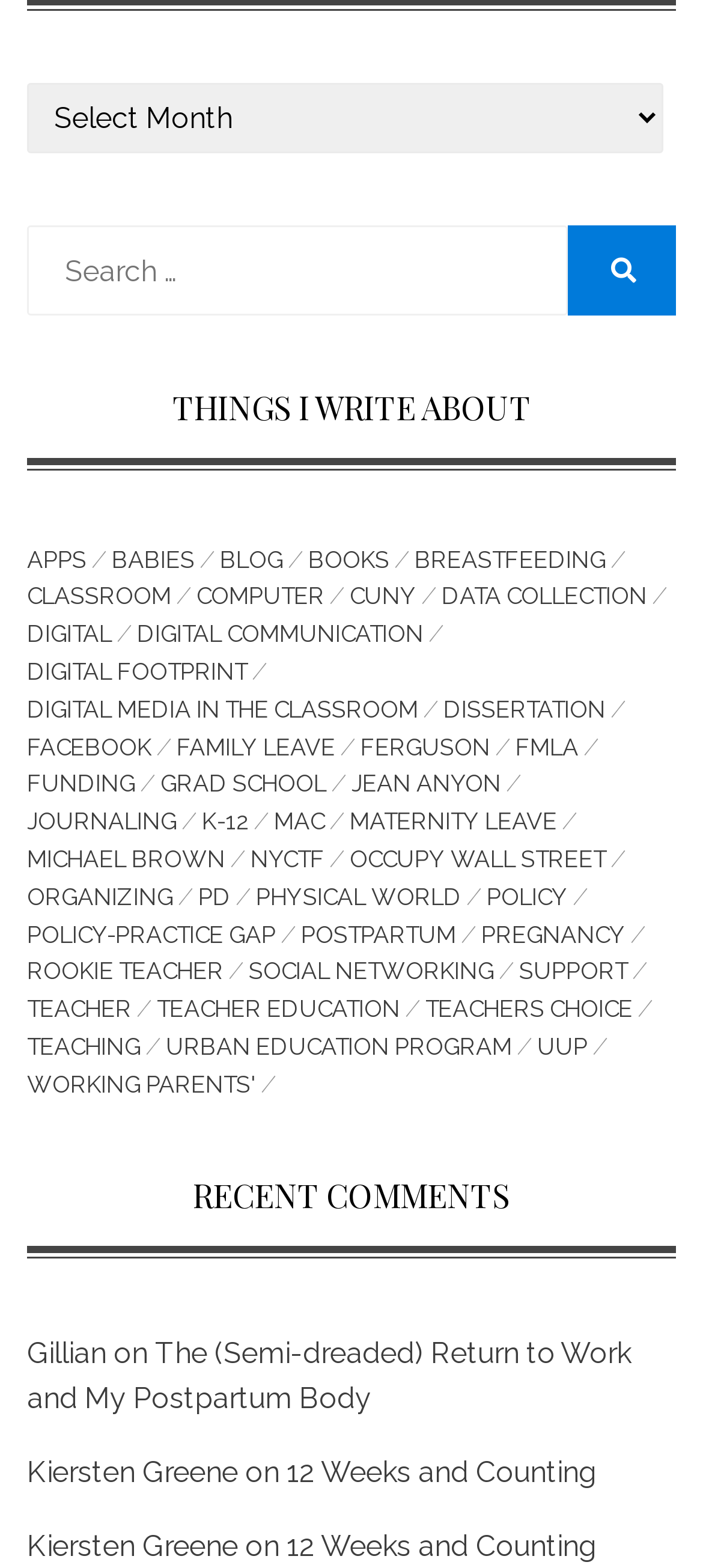How many categories are listed under the archives?
Give a detailed explanation using the information visible in the image.

I counted the number of link elements under the 'THINGS I WRITE ABOUT' heading element and found 30 categories listed under the archives.